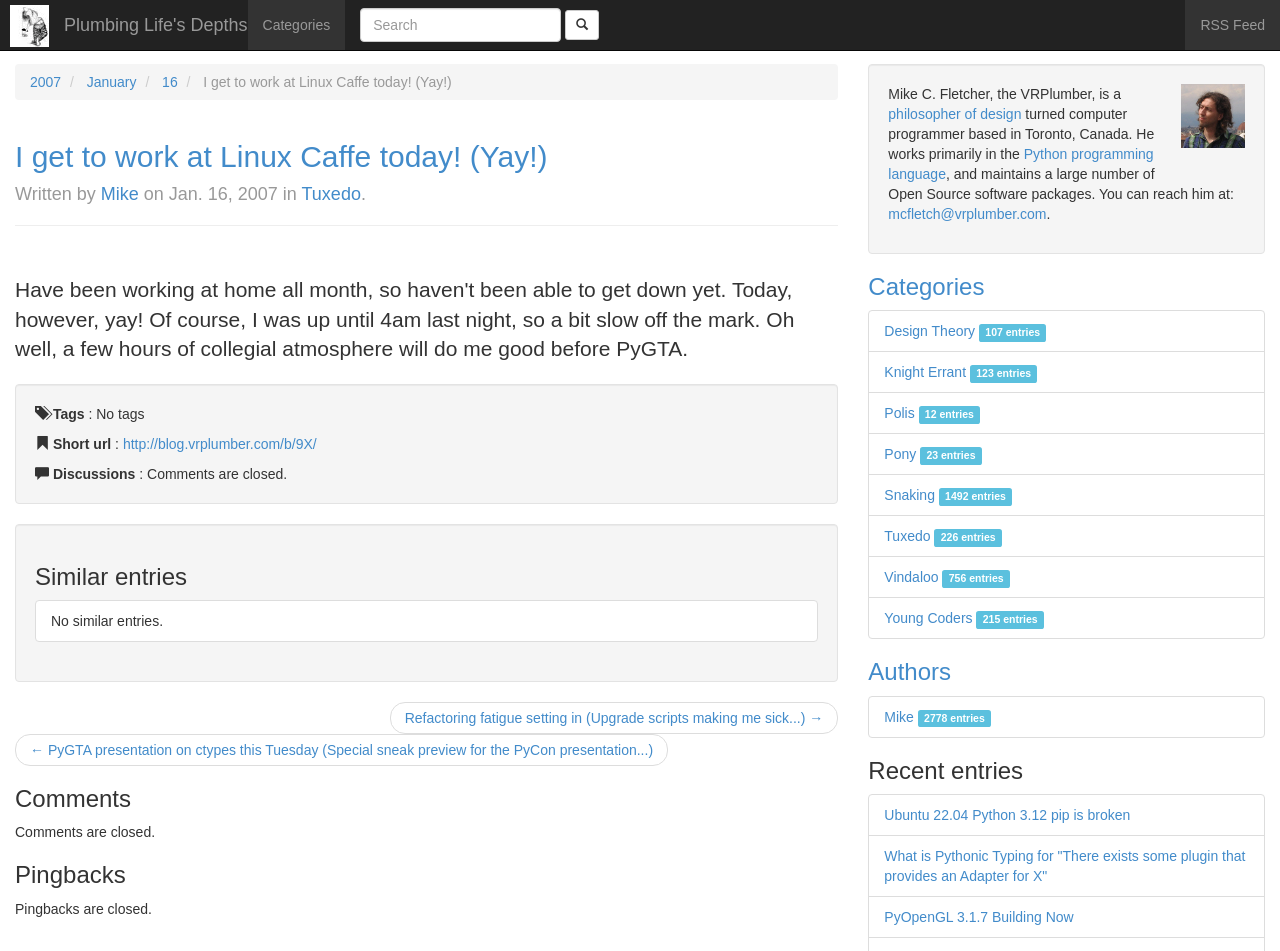Describe all the significant parts and information present on the webpage.

This webpage appears to be a blog post titled "Plumbing Life's Depths - I get to work at Linux Caffe today! (Yay!)" written by Mike on January 16, 2007, in the category "Tuxedo". The post is about the author's excitement to work at Linux Caffe.

At the top of the page, there is a small image, followed by the blog title, which is also a link. Below the title, there are links to categories, a search box, and a button with an icon. On the top-right corner, there is a link to the RSS feed.

The main content of the post is a short paragraph expressing the author's joy to work at Linux Caffe. Below the post, there are links to the author's name, the date, and the category.

On the right side of the page, there are links to archives, including years and months. Below the archives, there is a section with a heading "Similar entries", but it appears to be empty.

Further down the page, there are sections for comments, pingbacks, and categories. The comments and pingbacks sections indicate that they are closed. The categories section lists several categories with the number of entries in each.

At the bottom of the page, there is a section with information about the author, Mike C. Fletcher, including a brief bio and a link to his email address. There are also links to various categories and authors, as well as a section with recent entries.